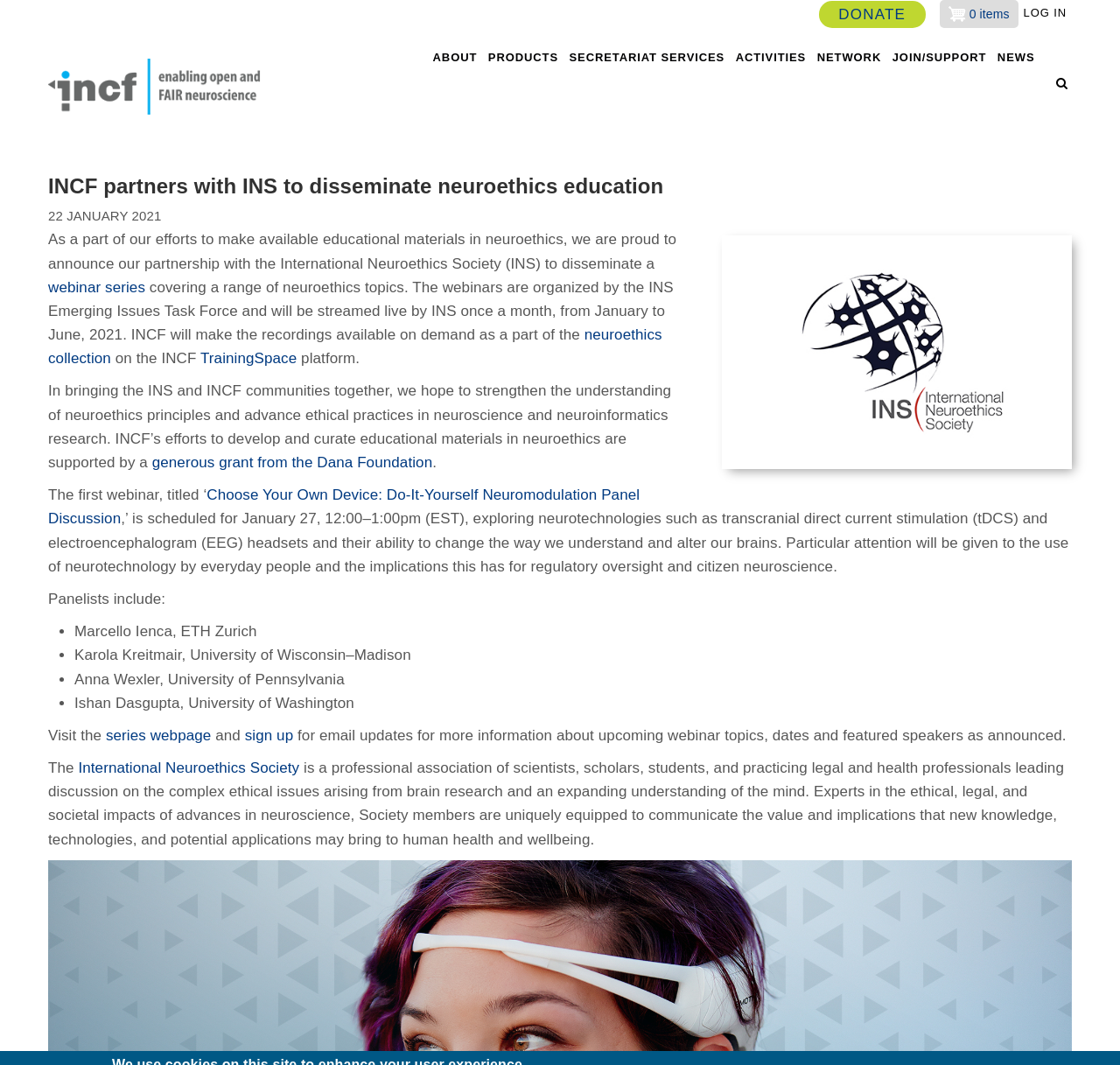Locate the bounding box coordinates of the area you need to click to fulfill this instruction: 'Go to Home'. The coordinates must be in the form of four float numbers ranging from 0 to 1: [left, top, right, bottom].

[0.043, 0.045, 0.254, 0.11]